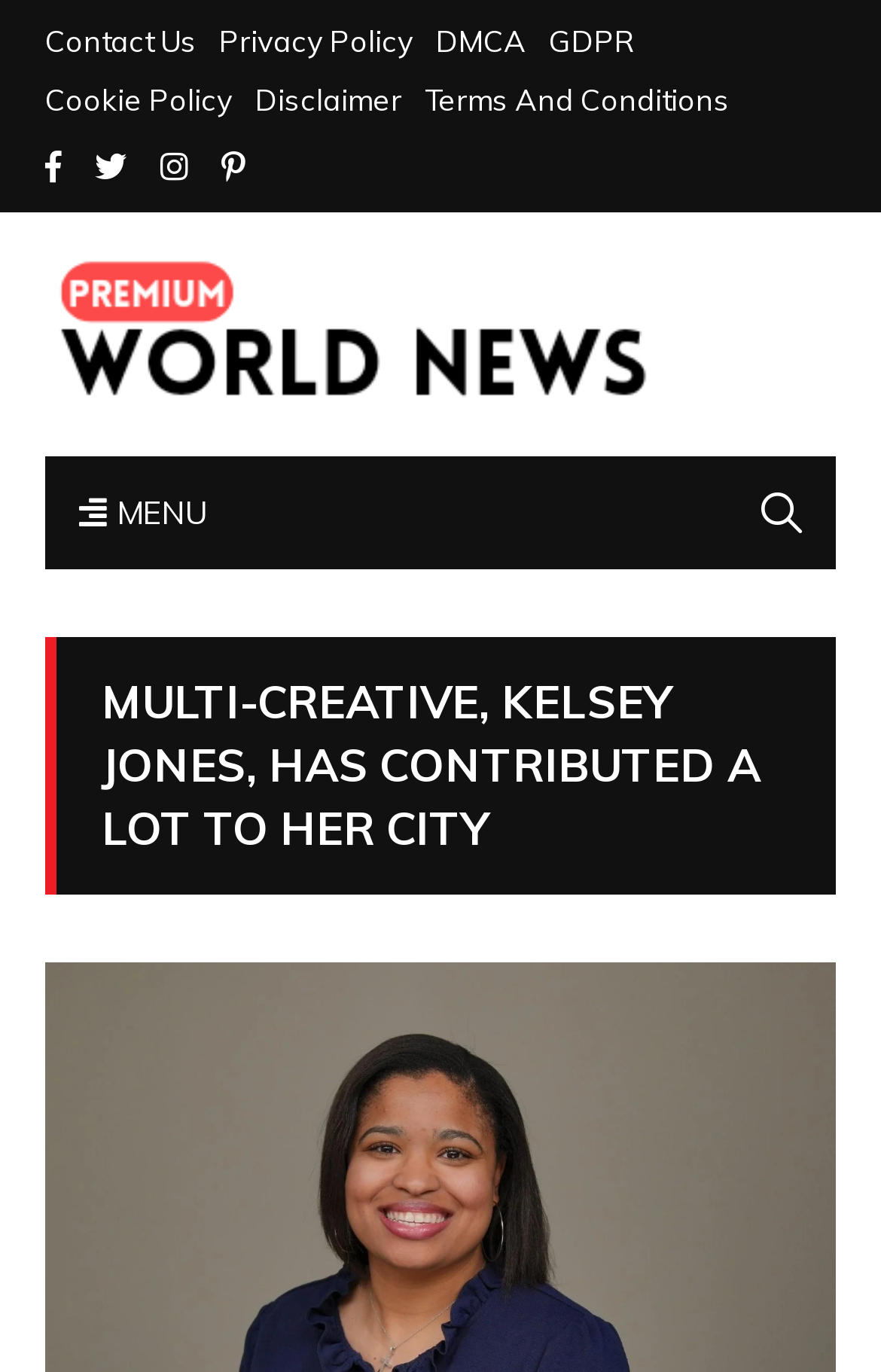From the element description: "Privacy Policy", extract the bounding box coordinates of the UI element. The coordinates should be expressed as four float numbers between 0 and 1, in the order [left, top, right, bottom].

[0.249, 0.02, 0.495, 0.041]